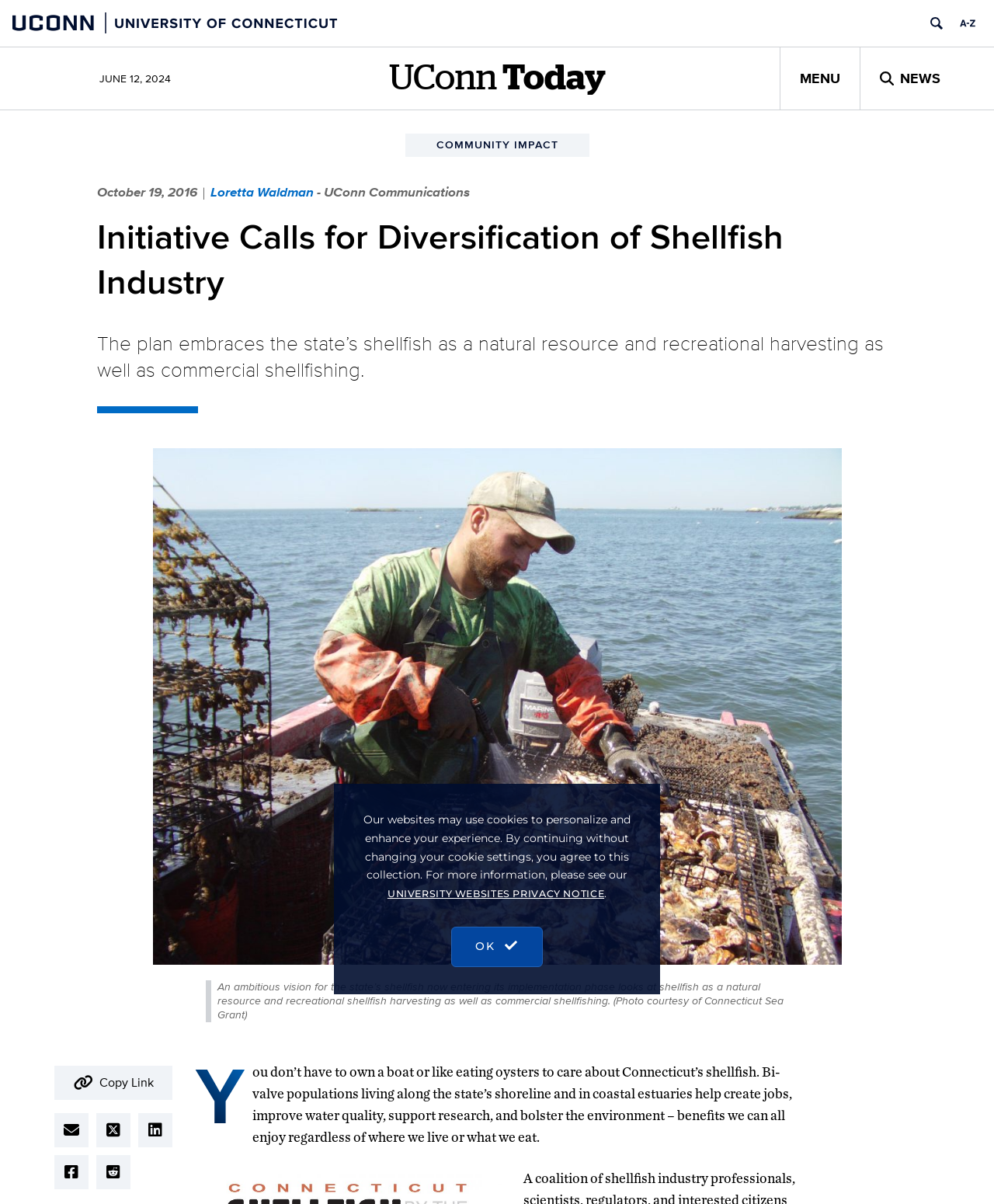Could you highlight the region that needs to be clicked to execute the instruction: "Read the news about COMMUNITY IMPACT"?

[0.407, 0.111, 0.593, 0.13]